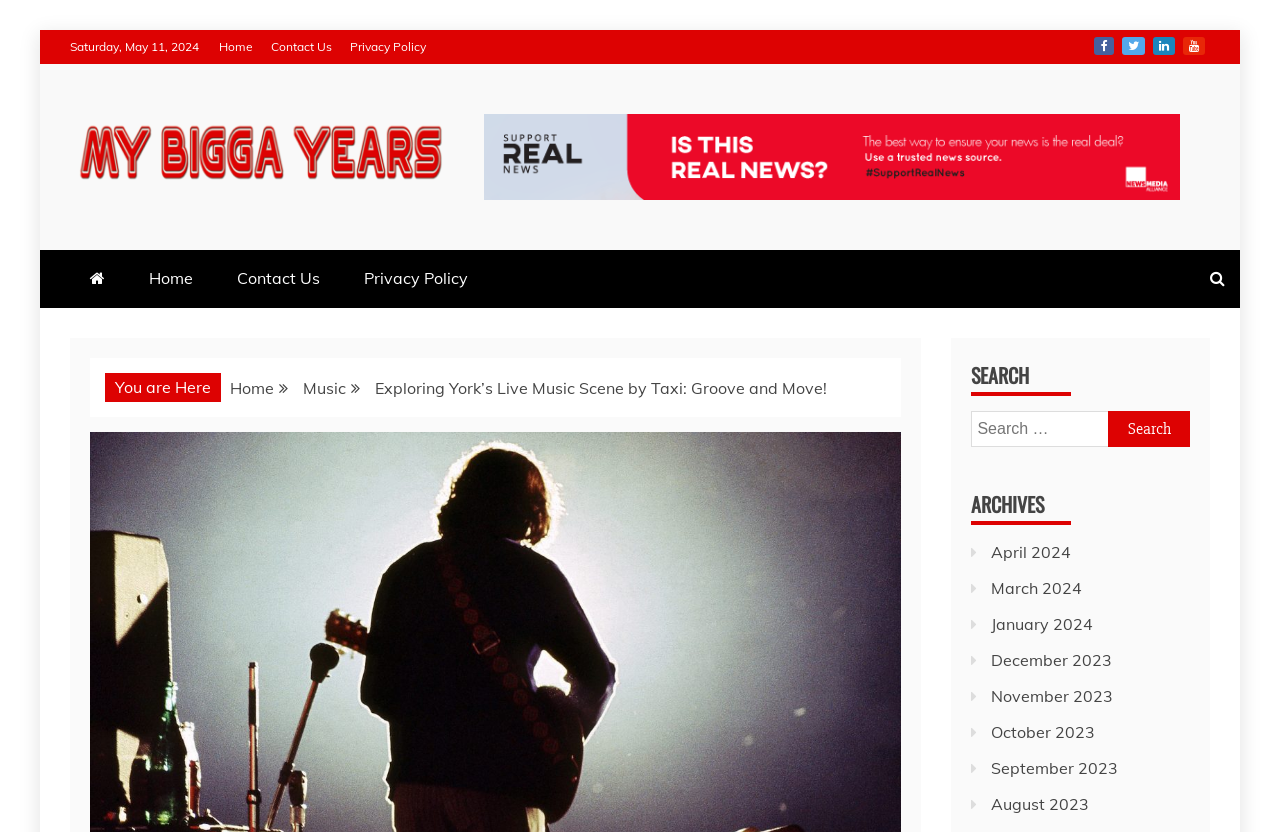Identify the bounding box coordinates necessary to click and complete the given instruction: "Go to Home page".

[0.171, 0.047, 0.198, 0.065]